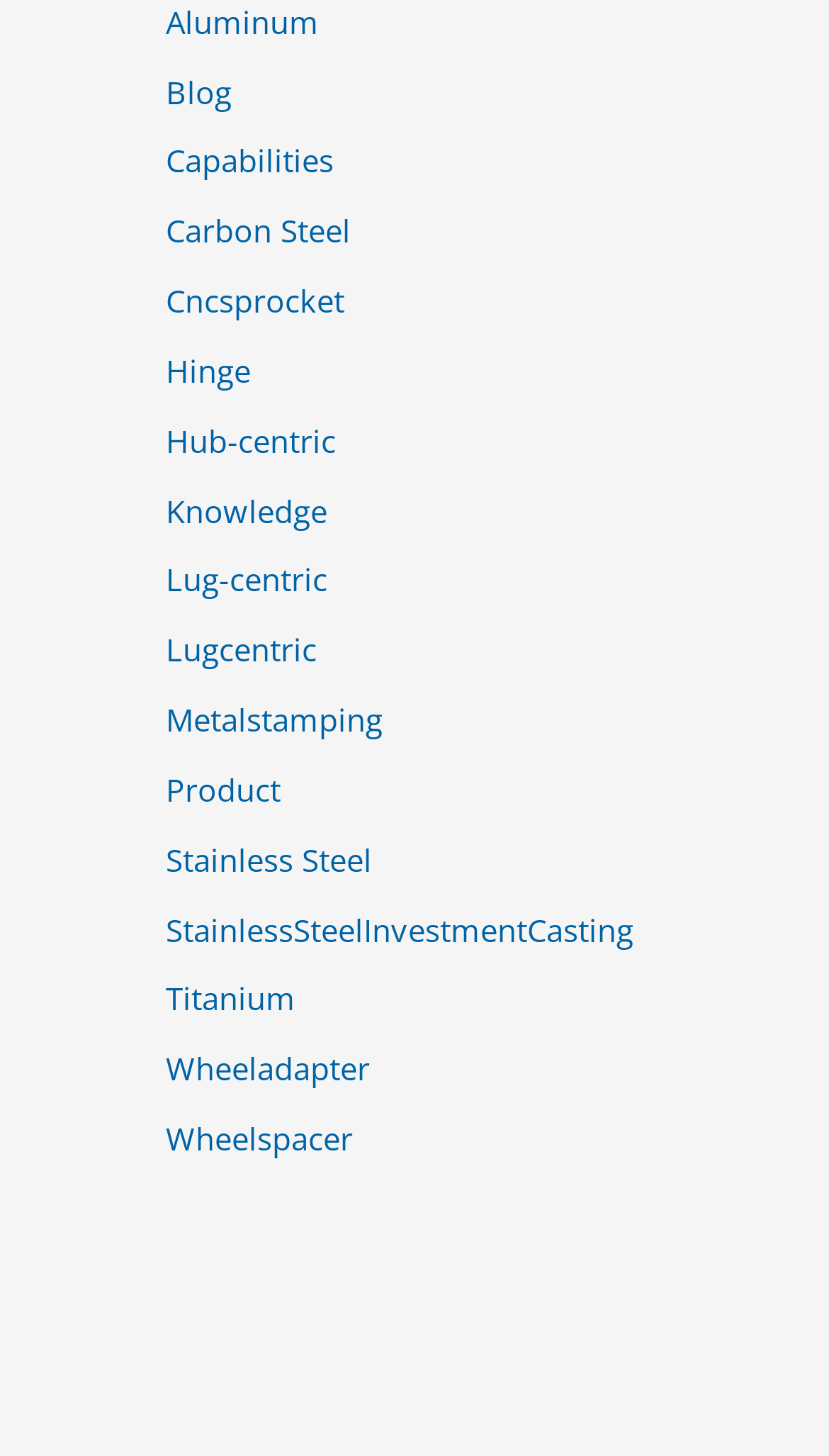Determine the bounding box coordinates in the format (top-left x, top-left y, bottom-right x, bottom-right y). Ensure all values are floating point numbers between 0 and 1. Identify the bounding box of the UI element described by: Hub-centric

[0.2, 0.287, 0.405, 0.317]